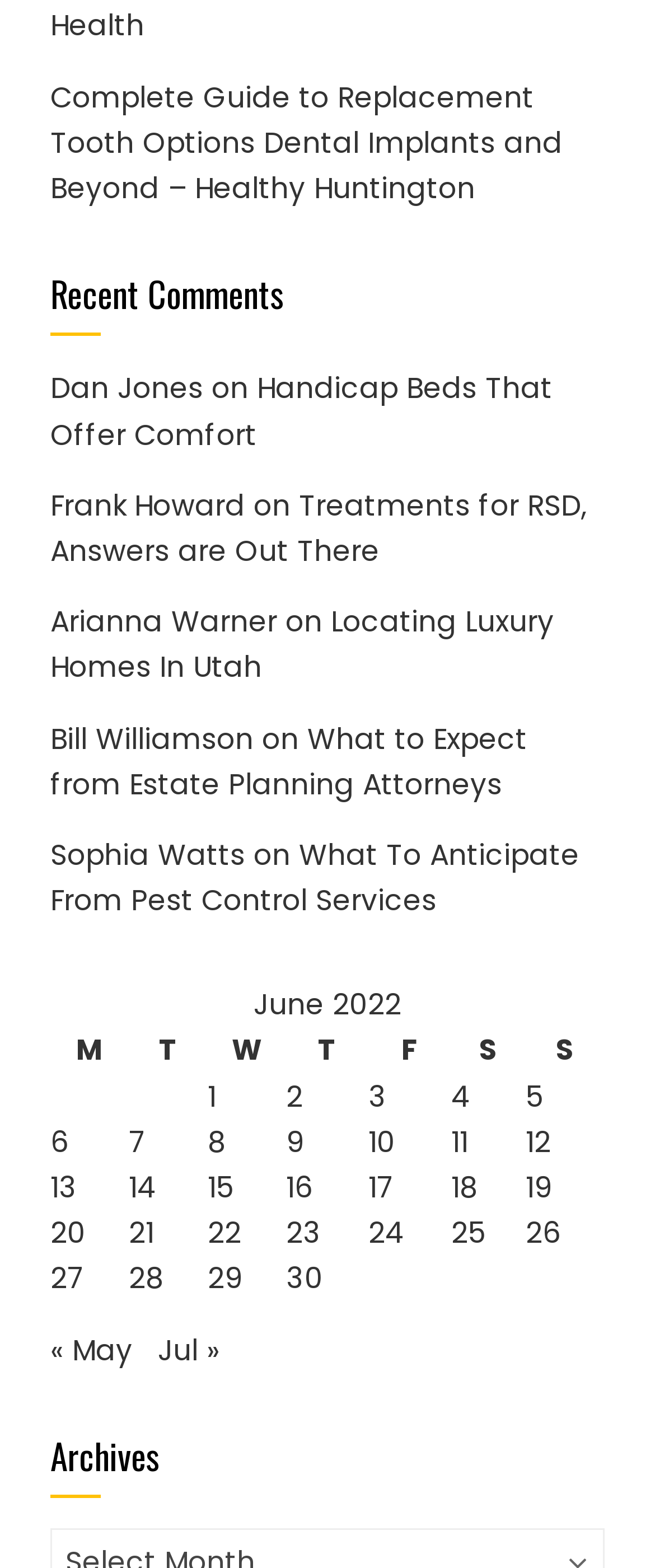Specify the bounding box coordinates of the area to click in order to execute this command: 'View posts published on June 3, 2022'. The coordinates should consist of four float numbers ranging from 0 to 1, and should be formatted as [left, top, right, bottom].

[0.563, 0.686, 0.591, 0.712]